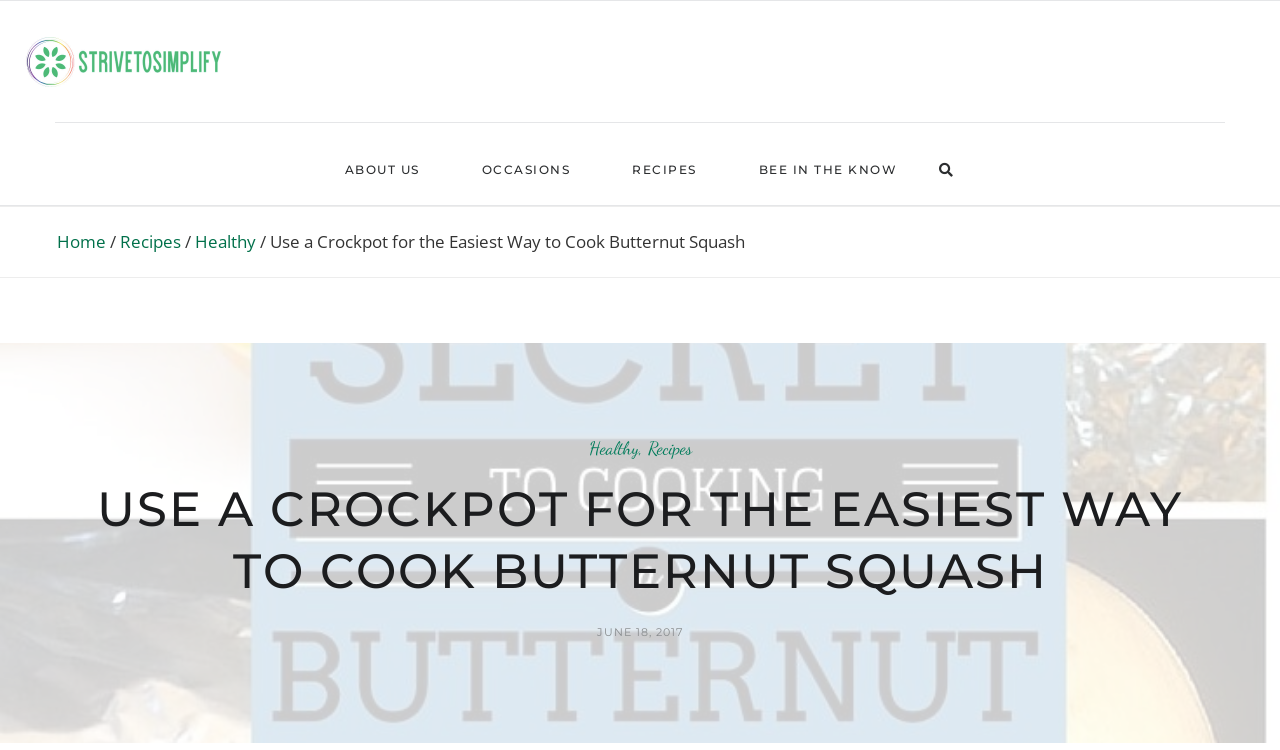Please provide a comprehensive response to the question based on the details in the image: What is the purpose of the link 'BEE IN THE KNOW'?

The purpose of the link 'BEE IN THE KNOW' is not explicitly stated on the webpage, but it may be related to a newsletter or subscription service based on its name.